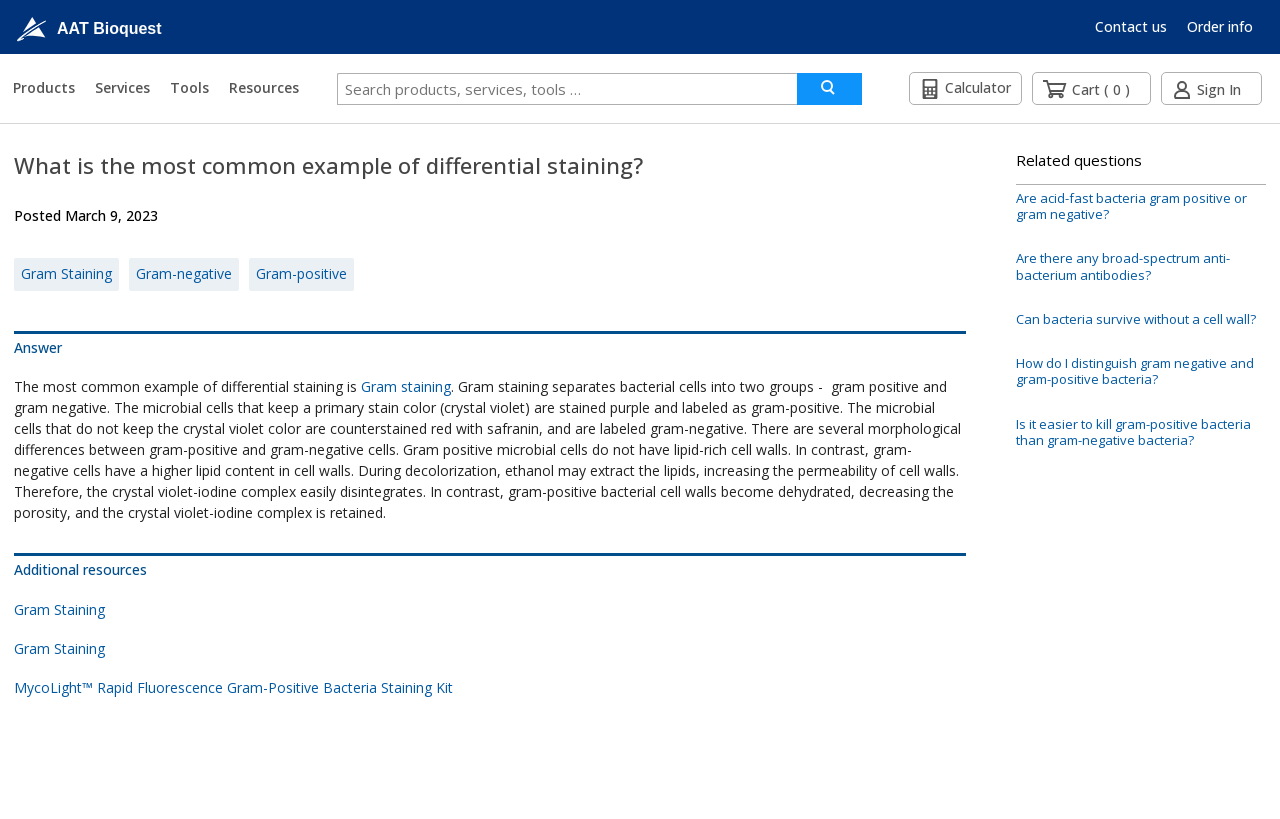How many types of bacteria are mentioned in the text? Based on the screenshot, please respond with a single word or phrase.

Two